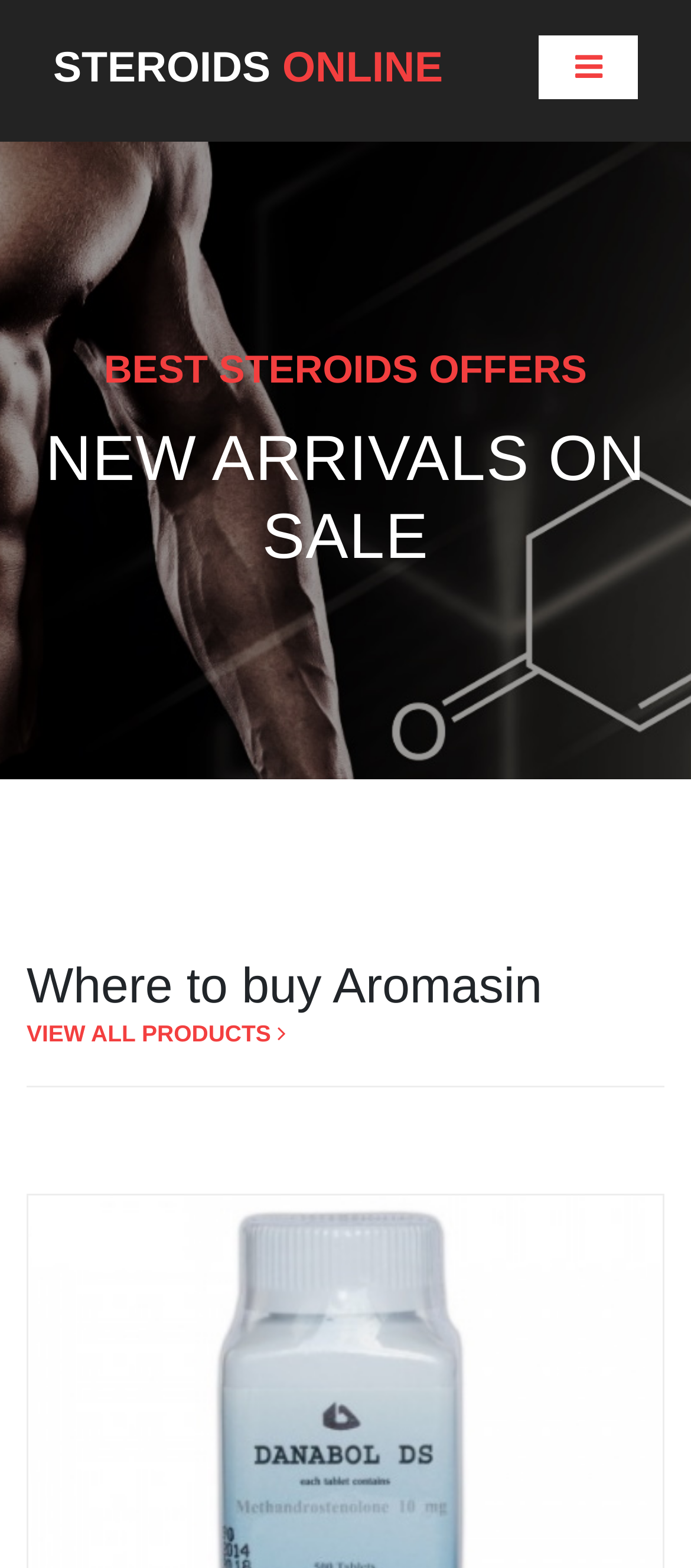Reply to the question below using a single word or brief phrase:
What is the call-to-action?

VIEW ALL PRODUCTS